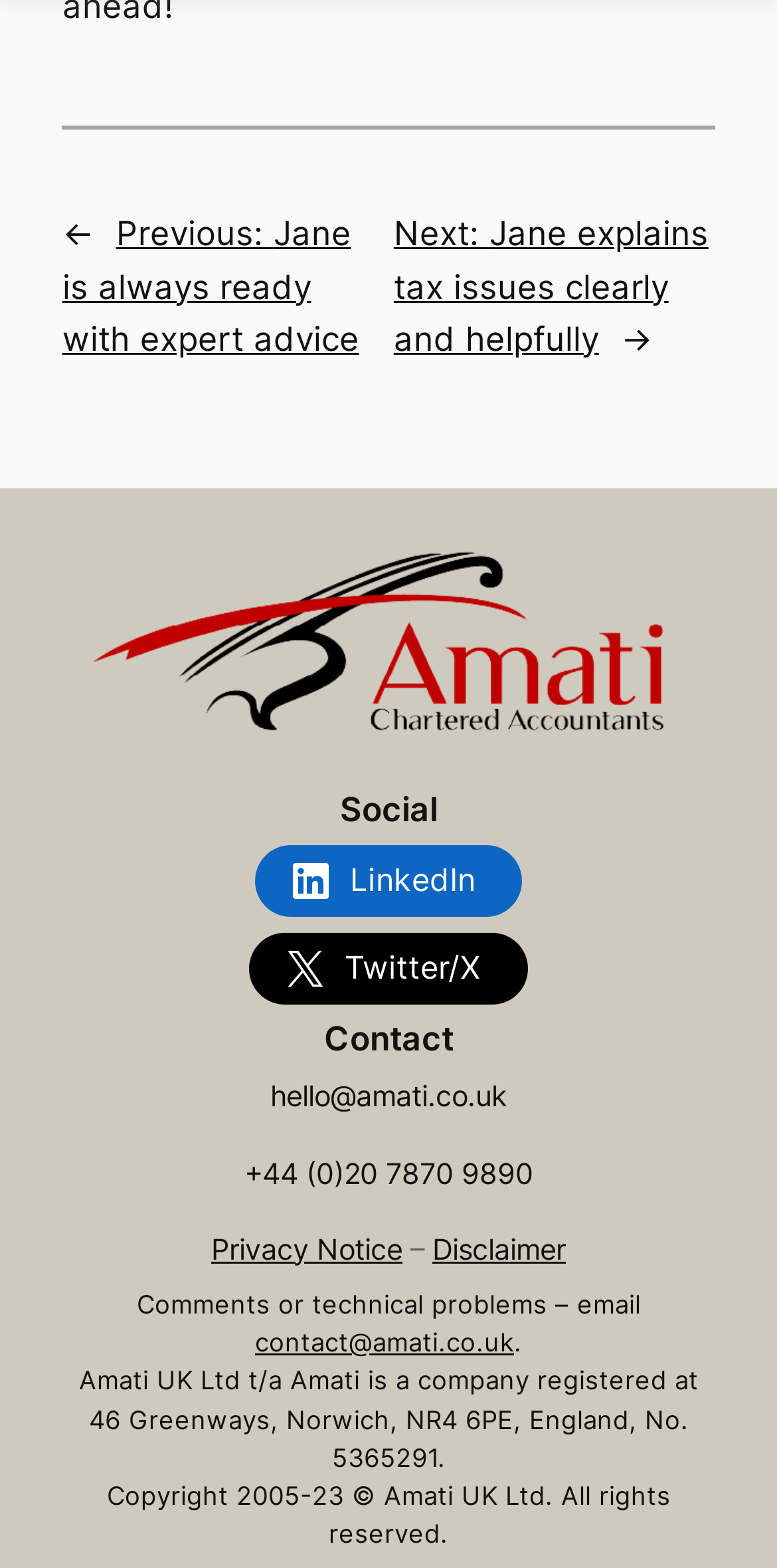What is the name of the accounting firm?
Use the image to give a comprehensive and detailed response to the question.

I found the name of the accounting firm by looking at the link and image elements with the text 'Amati Chartered Accountants' and bounding box coordinates [0.09, 0.336, 0.91, 0.493].